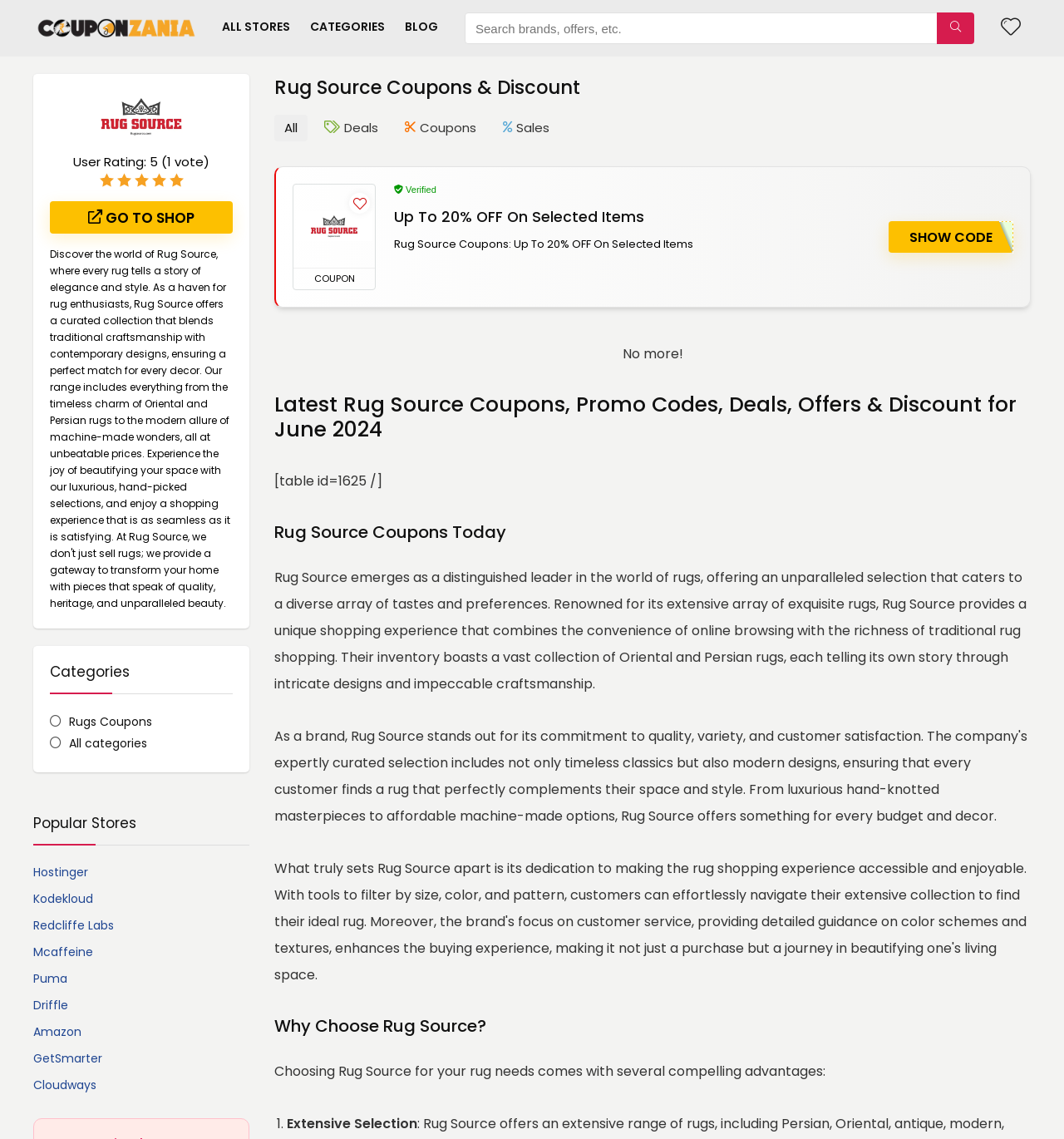Determine the bounding box coordinates of the clickable element necessary to fulfill the instruction: "Check Wishlist". Provide the coordinates as four float numbers within the 0 to 1 range, i.e., [left, top, right, bottom].

[0.941, 0.012, 0.959, 0.036]